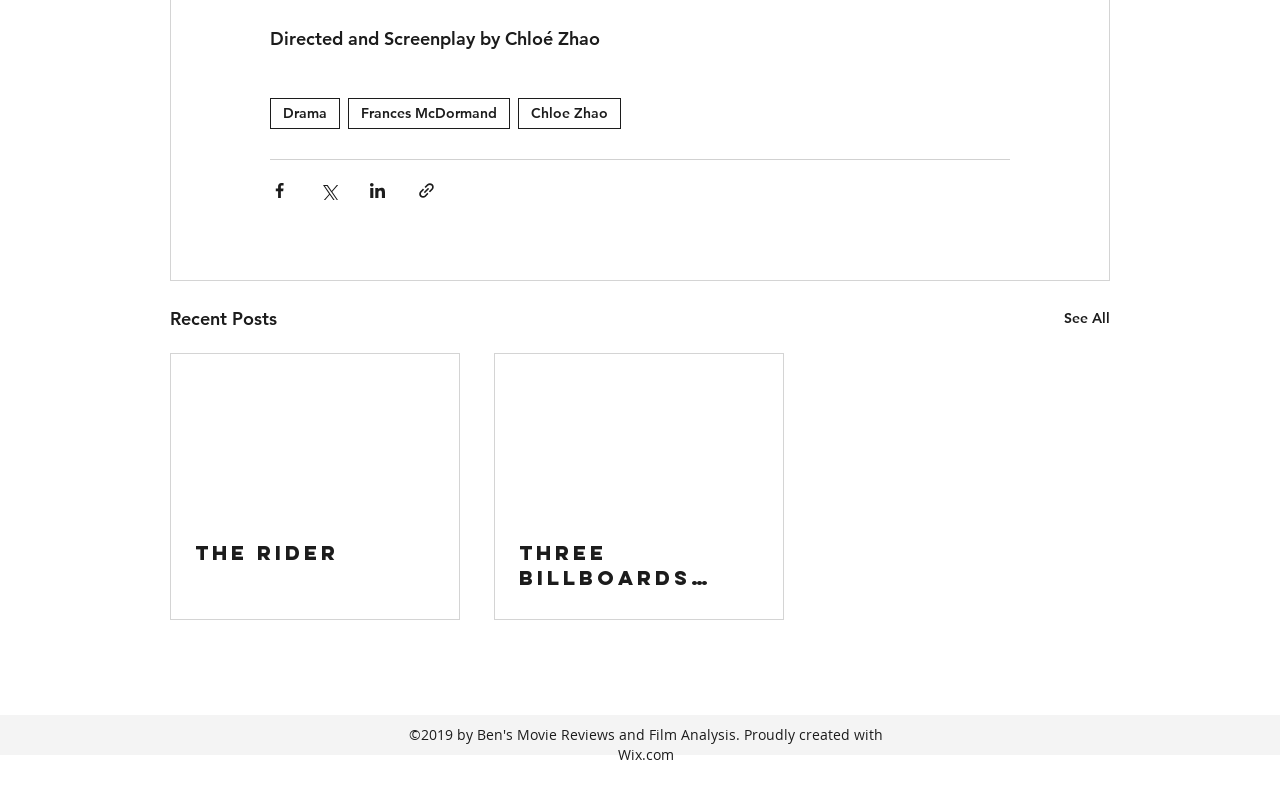Determine the bounding box for the described HTML element: "parent_node: The Rider". Ensure the coordinates are four float numbers between 0 and 1 in the format [left, top, right, bottom].

[0.134, 0.444, 0.359, 0.647]